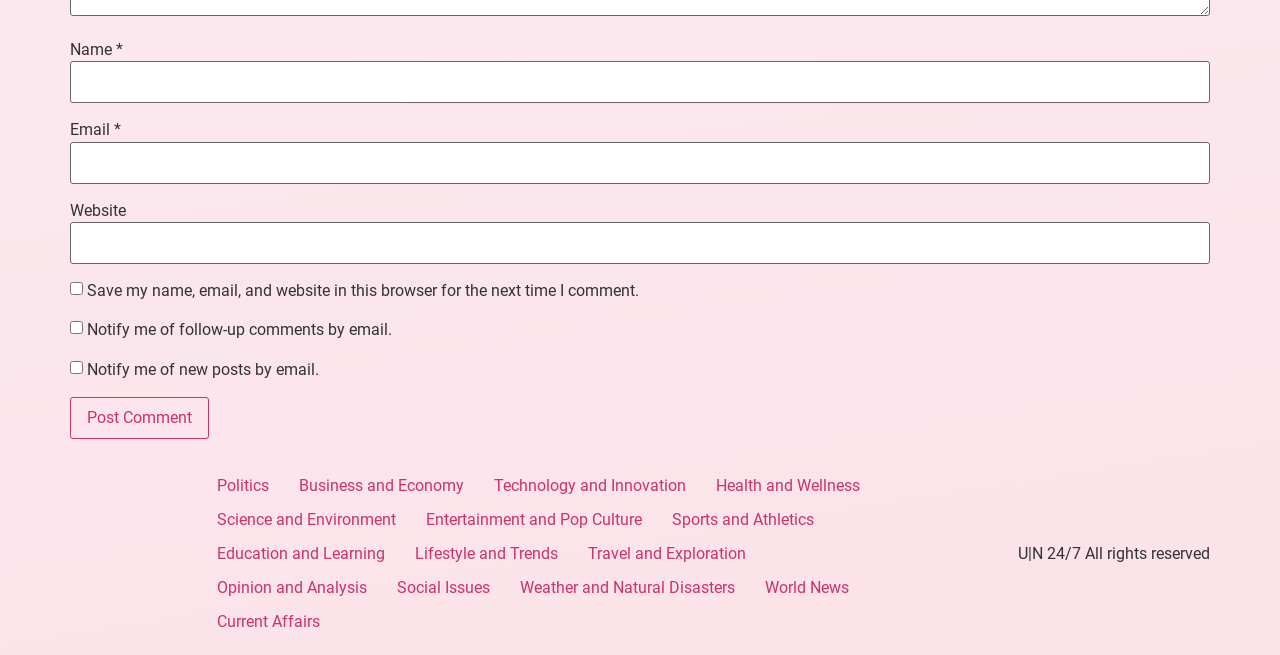What is the copyright notice at the bottom of the page?
Kindly offer a comprehensive and detailed response to the question.

The webpage has a static text element at the bottom, which displays the copyright notice 'U|N 24/7 All rights reserved'. This notice indicates that the website's content is protected by copyright and owned by U|N 24/7.